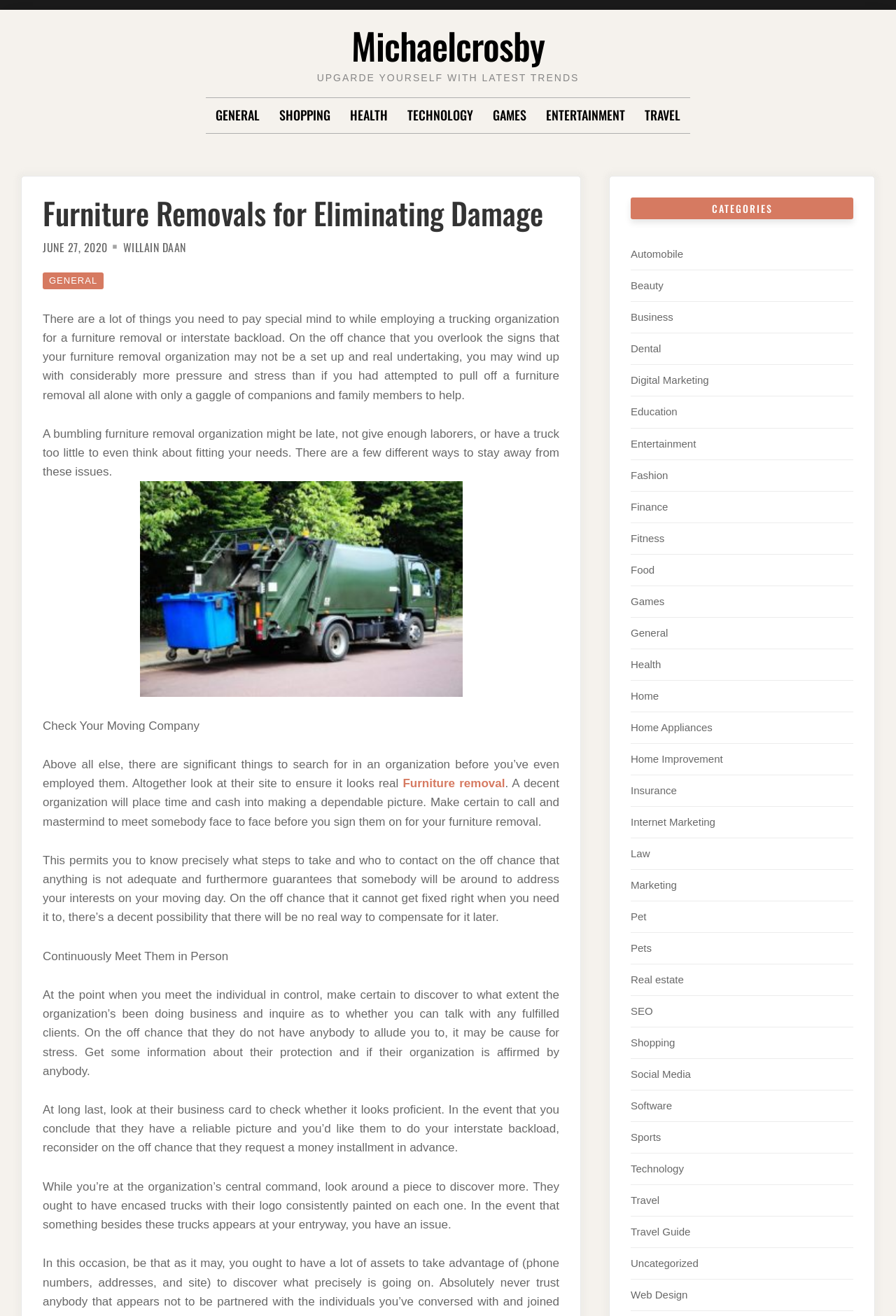Please identify the bounding box coordinates of the element's region that should be clicked to execute the following instruction: "Click on the 'GENERAL' link in the primary menu". The bounding box coordinates must be four float numbers between 0 and 1, i.e., [left, top, right, bottom].

[0.241, 0.075, 0.29, 0.101]